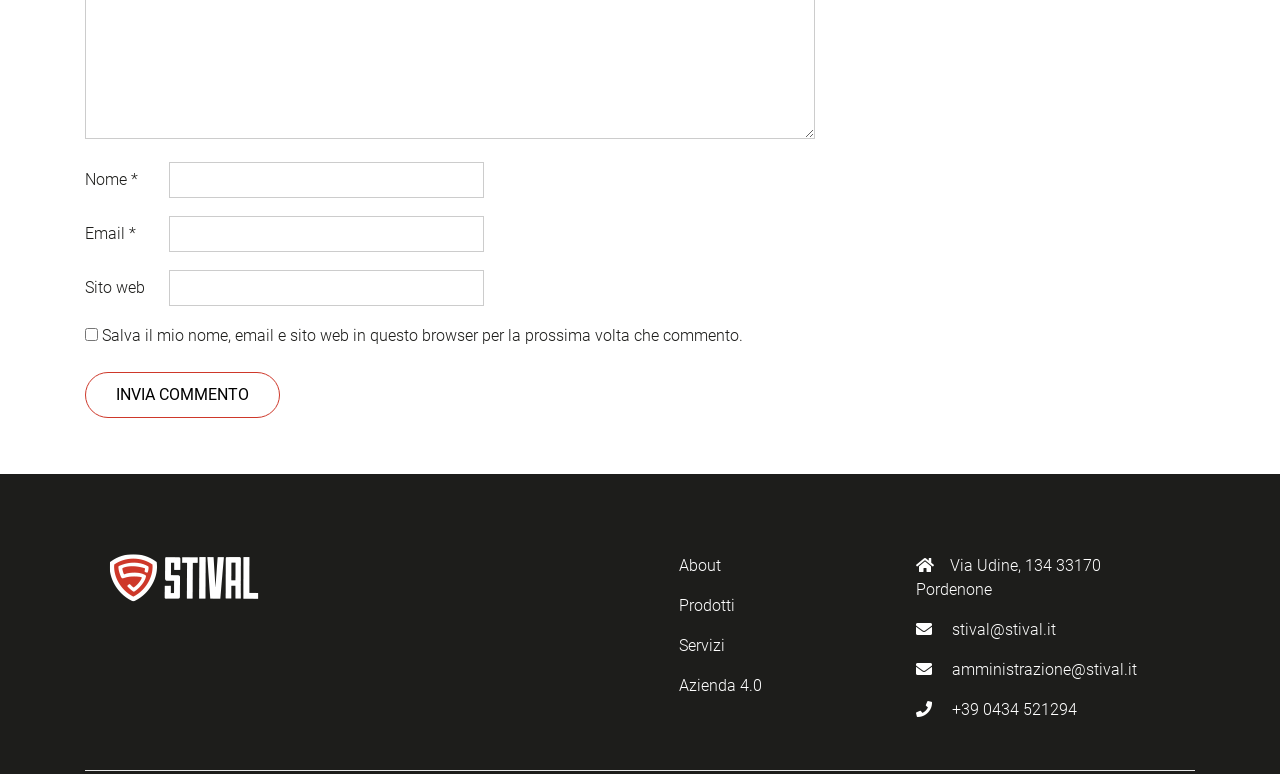What is the address of the company?
From the image, respond with a single word or phrase.

Via Udine, 134 33170 Pordenone